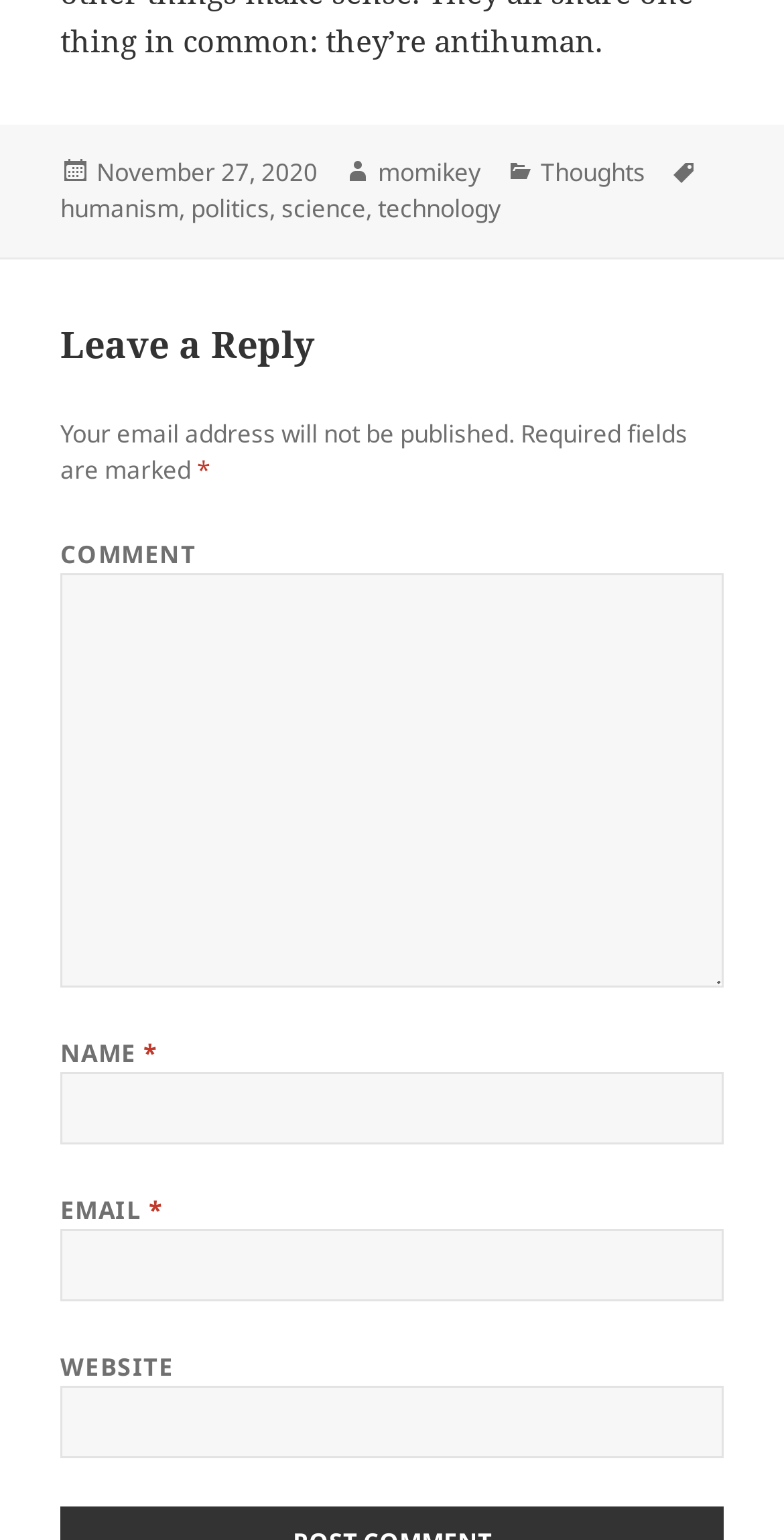What is the label of the first textbox in the comment section?
Please respond to the question with a detailed and informative answer.

I found the first textbox in the comment section and it has a label 'COMMENT', which is a static text element preceding the textbox.